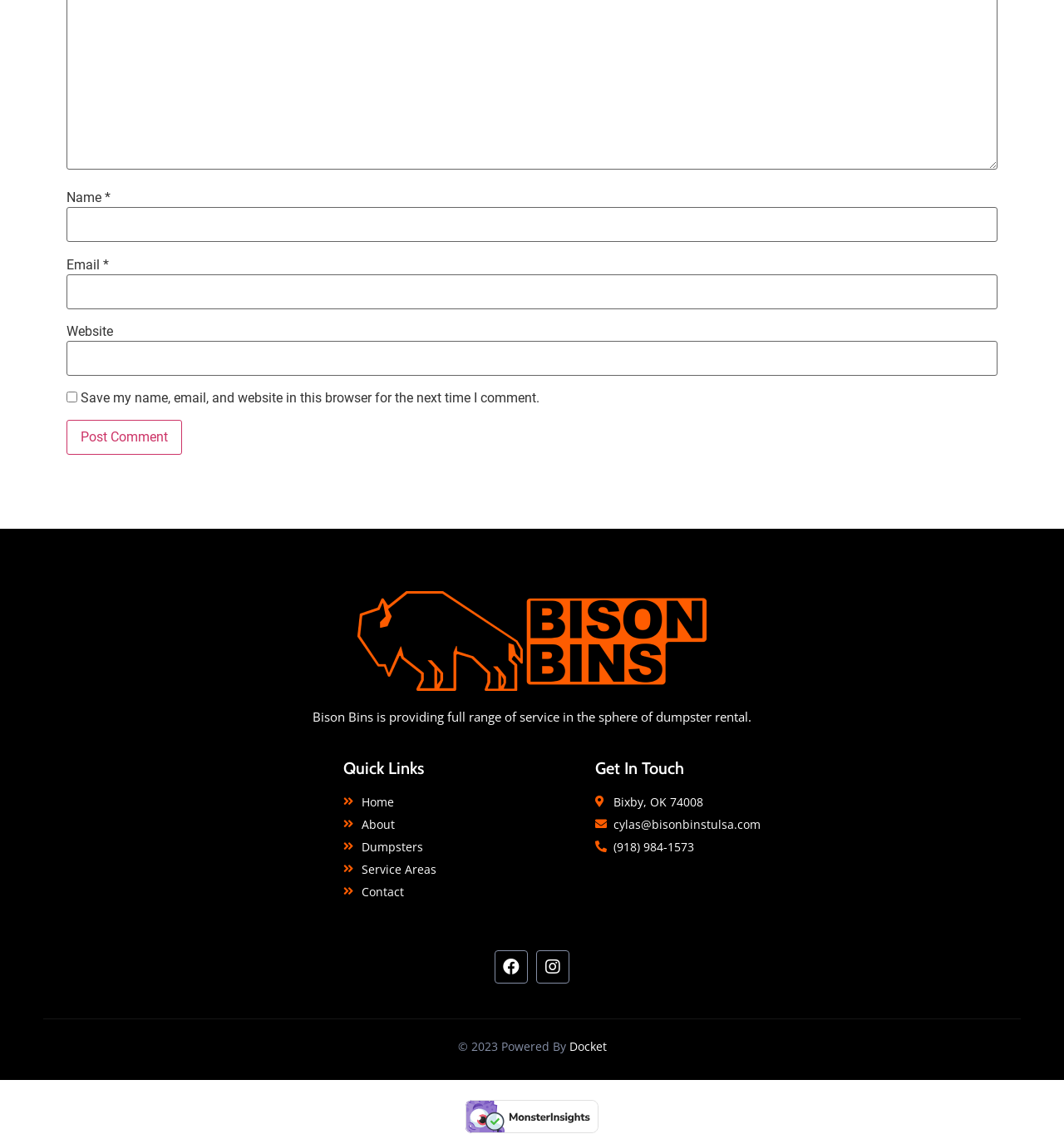From the details in the image, provide a thorough response to the question: What is the purpose of the checkbox?

The checkbox is located at [0.062, 0.344, 0.073, 0.353] and its description is 'Save my name, email, and website in this browser for the next time I comment.' which indicates its purpose is to save comment information.